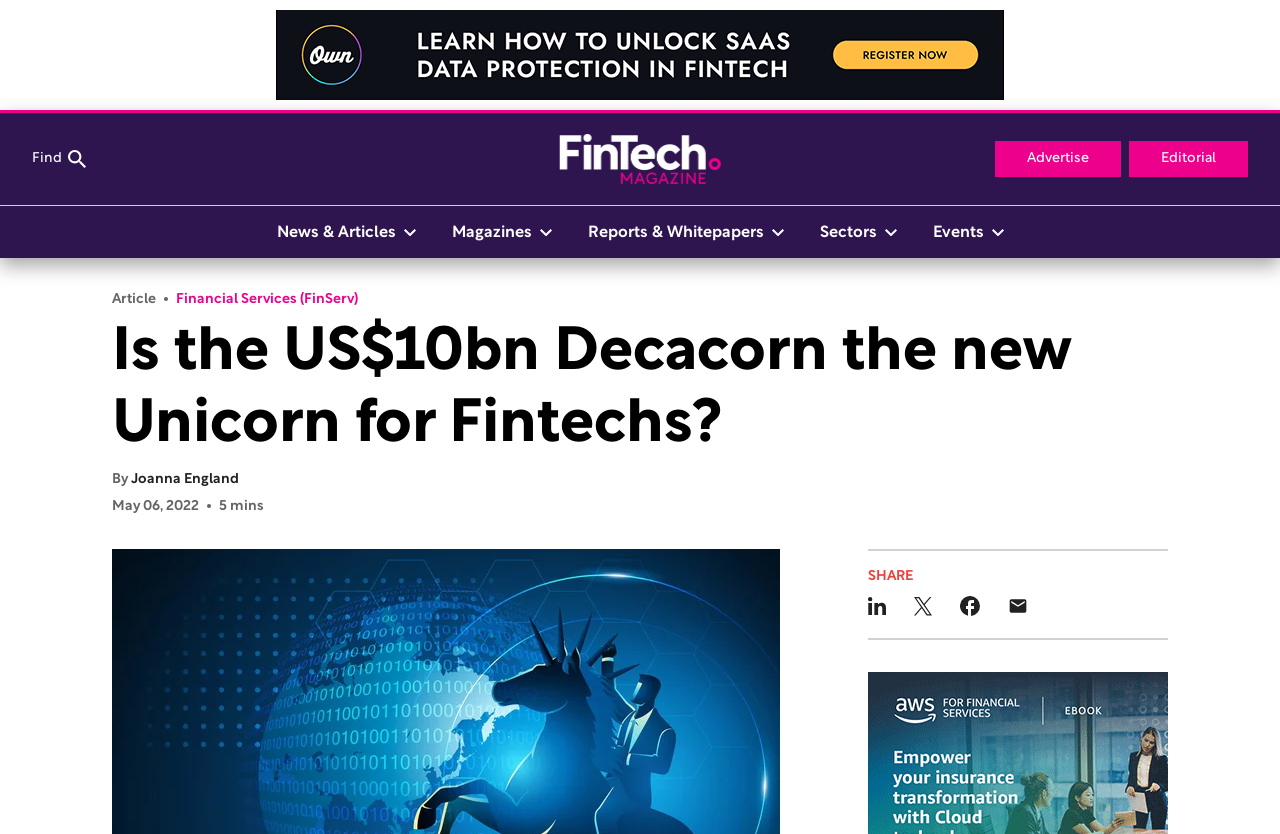Identify the bounding box coordinates of the region I need to click to complete this instruction: "Share on LinkedIn".

[0.678, 0.708, 0.692, 0.746]